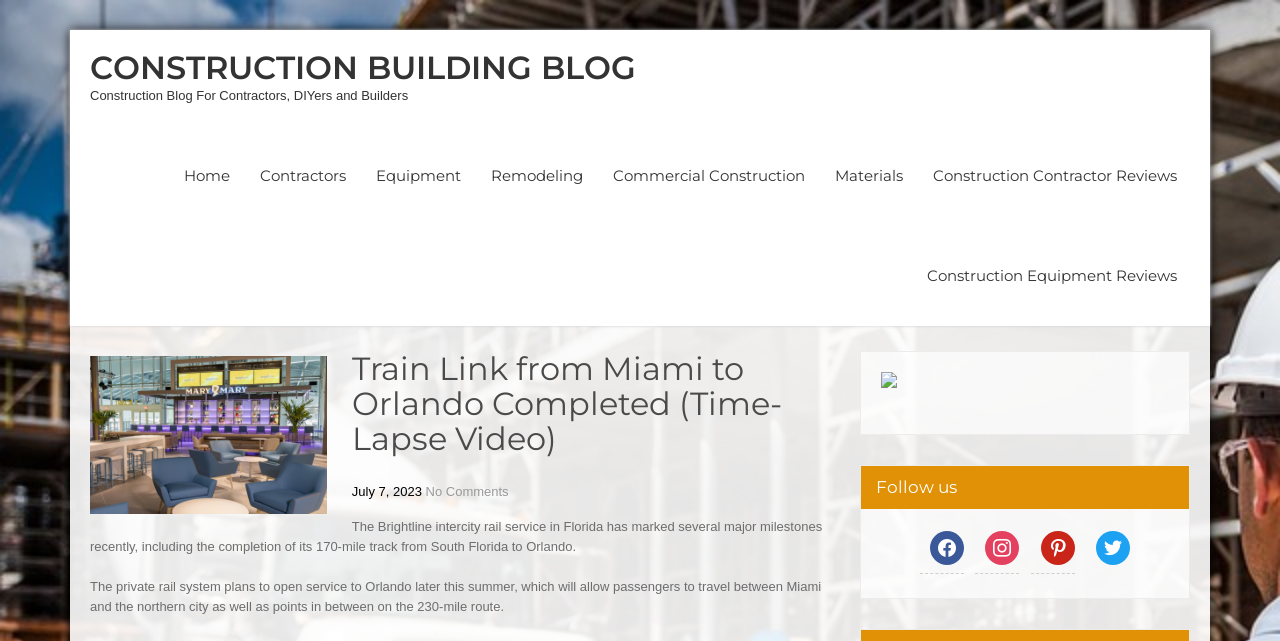Please provide a short answer using a single word or phrase for the question:
How many links are in the main menu?

7